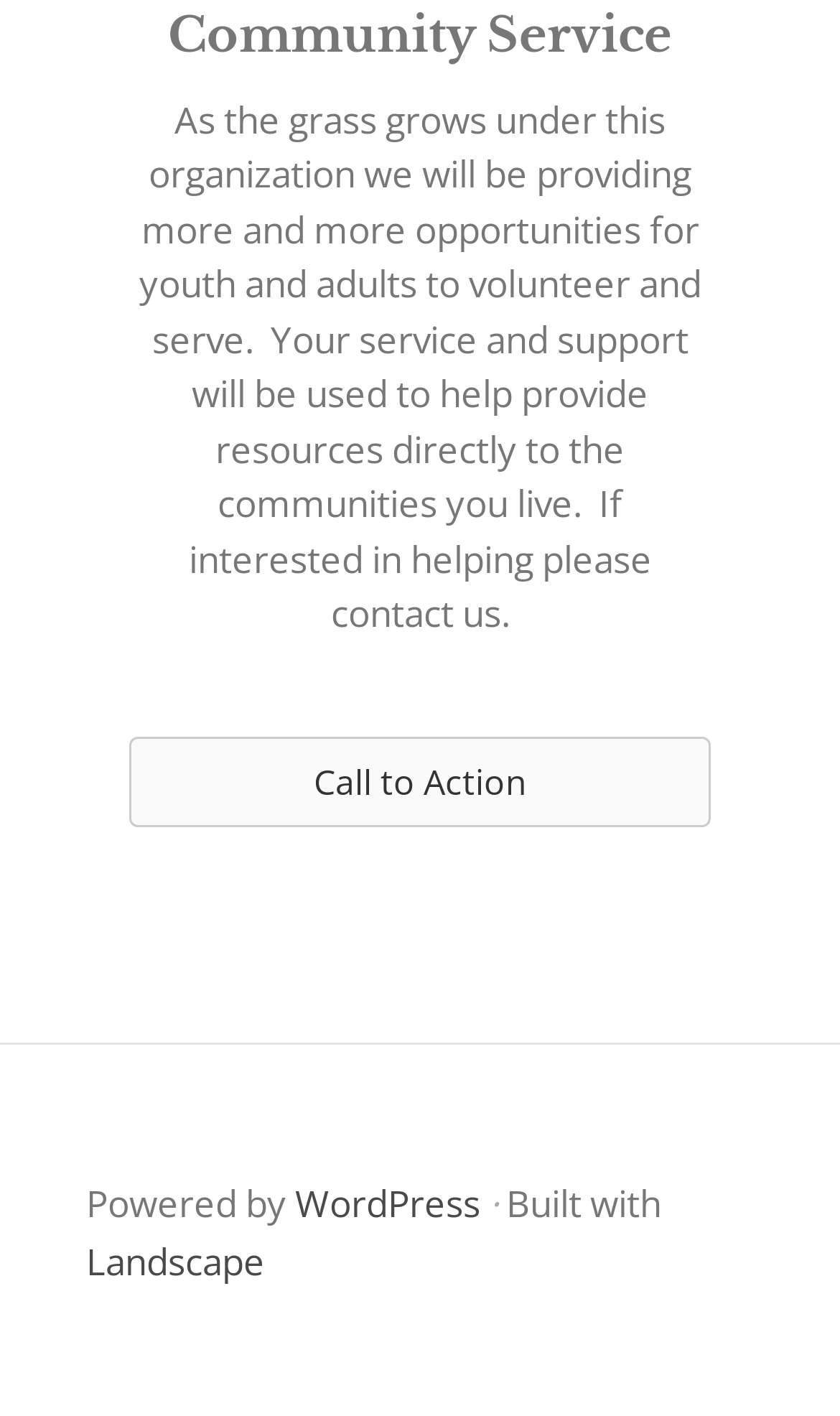Use a single word or phrase to answer the following:
What is the tone of the organization's message?

Inviting and supportive